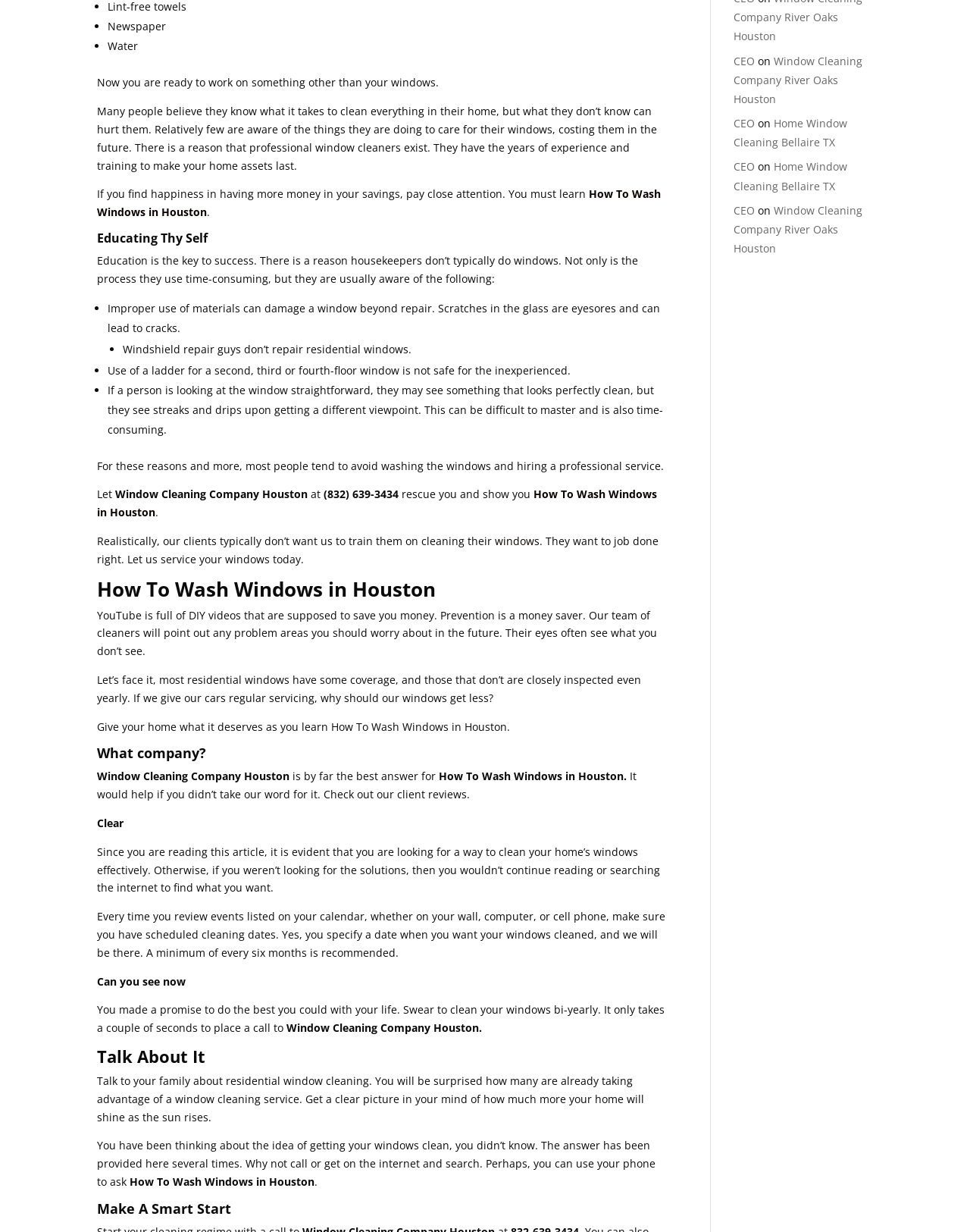Locate the UI element described as follows: "CEO". Return the bounding box coordinates as four float numbers between 0 and 1 in the order [left, top, right, bottom].

[0.756, 0.048, 0.778, 0.06]